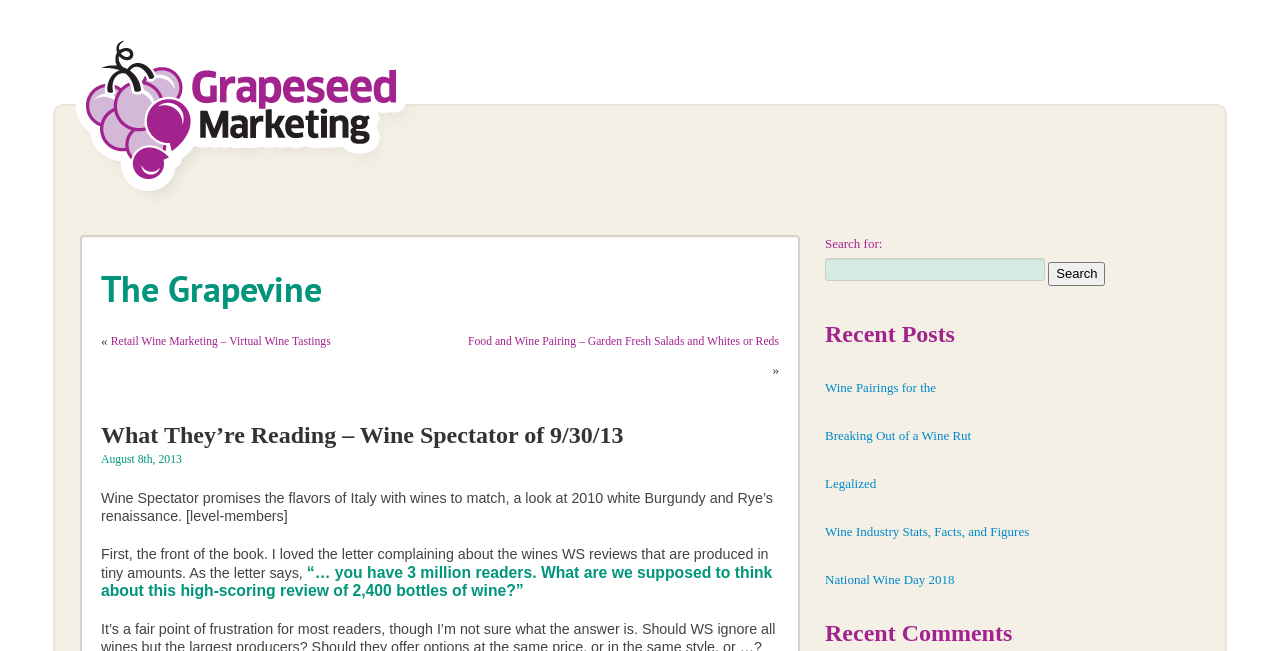Determine the bounding box coordinates for the element that should be clicked to follow this instruction: "Visit Grapeseed Marketing". The coordinates should be given as four float numbers between 0 and 1, in the format [left, top, right, bottom].

[0.059, 0.043, 0.329, 0.323]